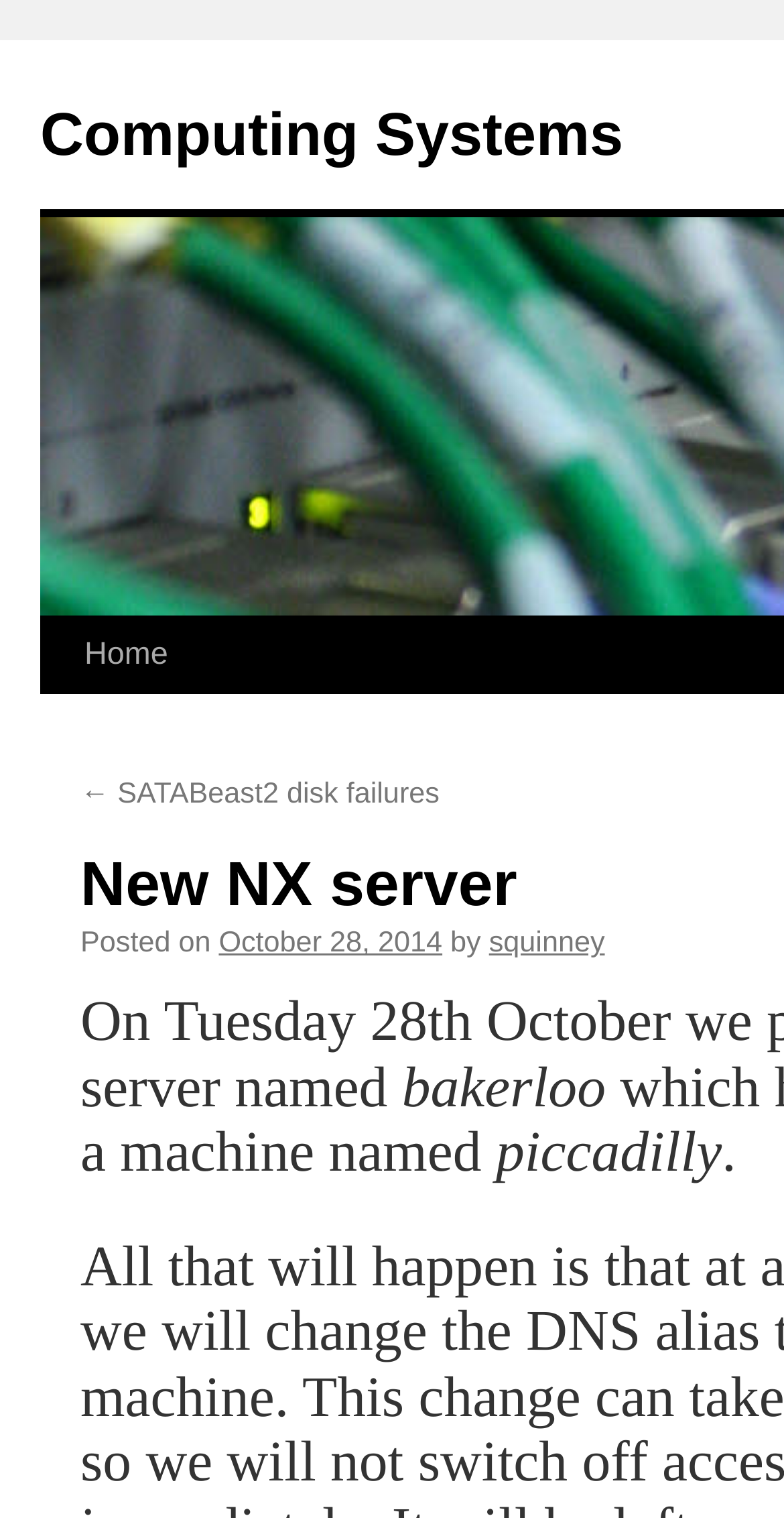Who is the author of the latest article?
Provide a short answer using one word or a brief phrase based on the image.

squinney